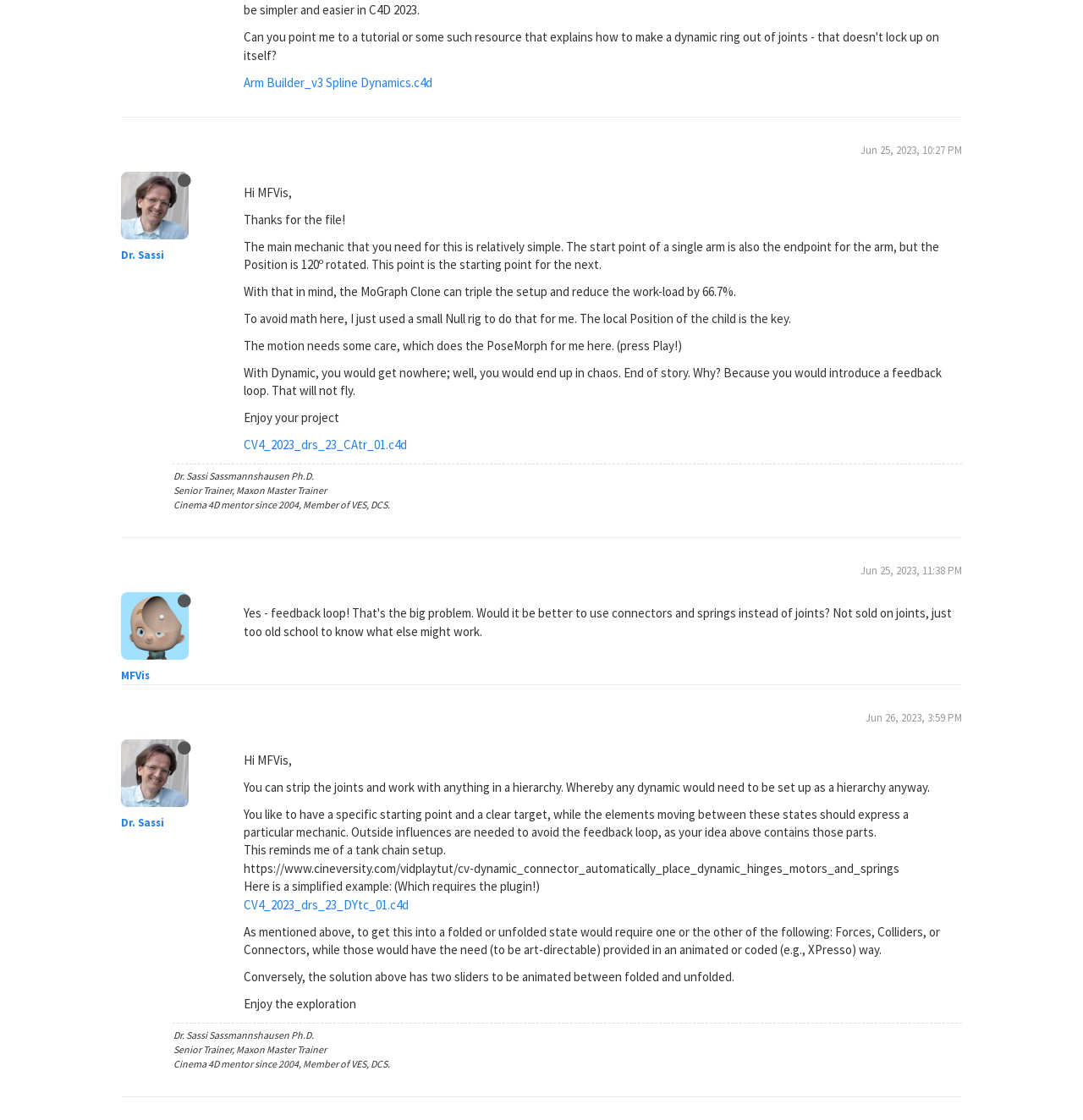Locate the bounding box of the user interface element based on this description: "MFVis".

[0.112, 0.087, 0.138, 0.1]